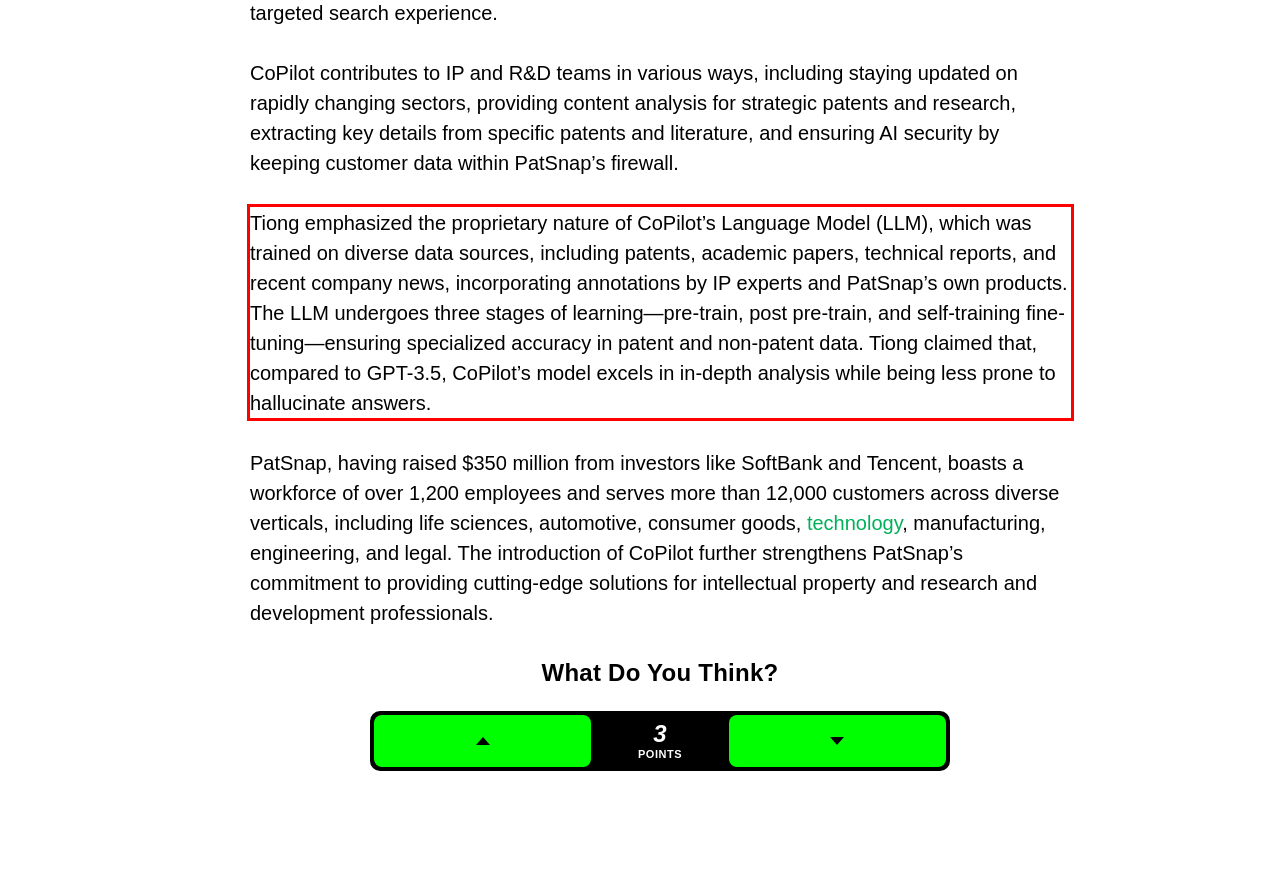Given a screenshot of a webpage with a red bounding box, extract the text content from the UI element inside the red bounding box.

Tiong emphasized the proprietary nature of CoPilot’s Language Model (LLM), which was trained on diverse data sources, including patents, academic papers, technical reports, and recent company news, incorporating annotations by IP experts and PatSnap’s own products. The LLM undergoes three stages of learning—pre-train, post pre-train, and self-training fine-tuning—ensuring specialized accuracy in patent and non-patent data. Tiong claimed that, compared to GPT-3.5, CoPilot’s model excels in in-depth analysis while being less prone to hallucinate answers.